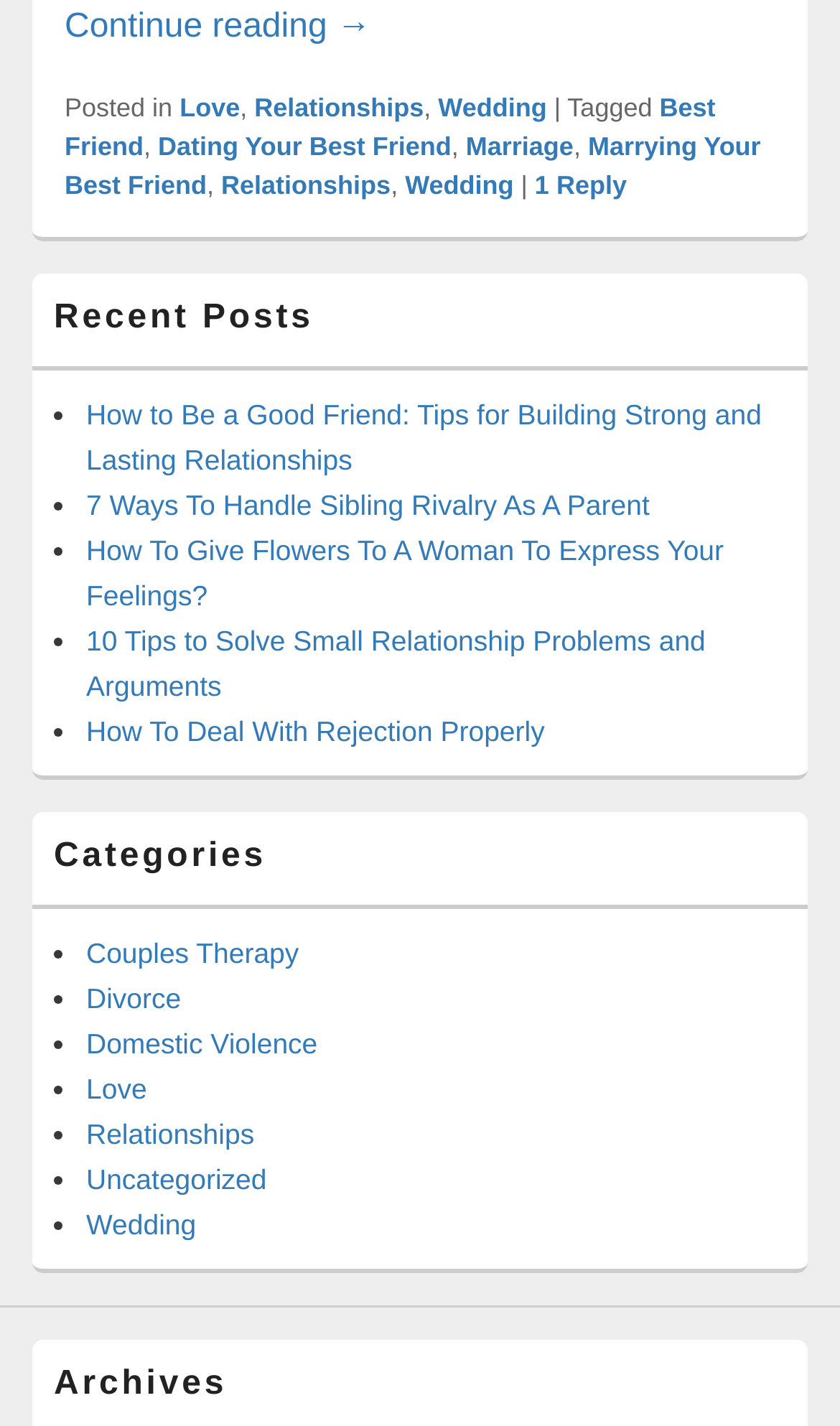Show the bounding box coordinates for the element that needs to be clicked to execute the following instruction: "Explore the 'Wedding' category". Provide the coordinates in the form of four float numbers between 0 and 1, i.e., [left, top, right, bottom].

[0.522, 0.066, 0.651, 0.087]